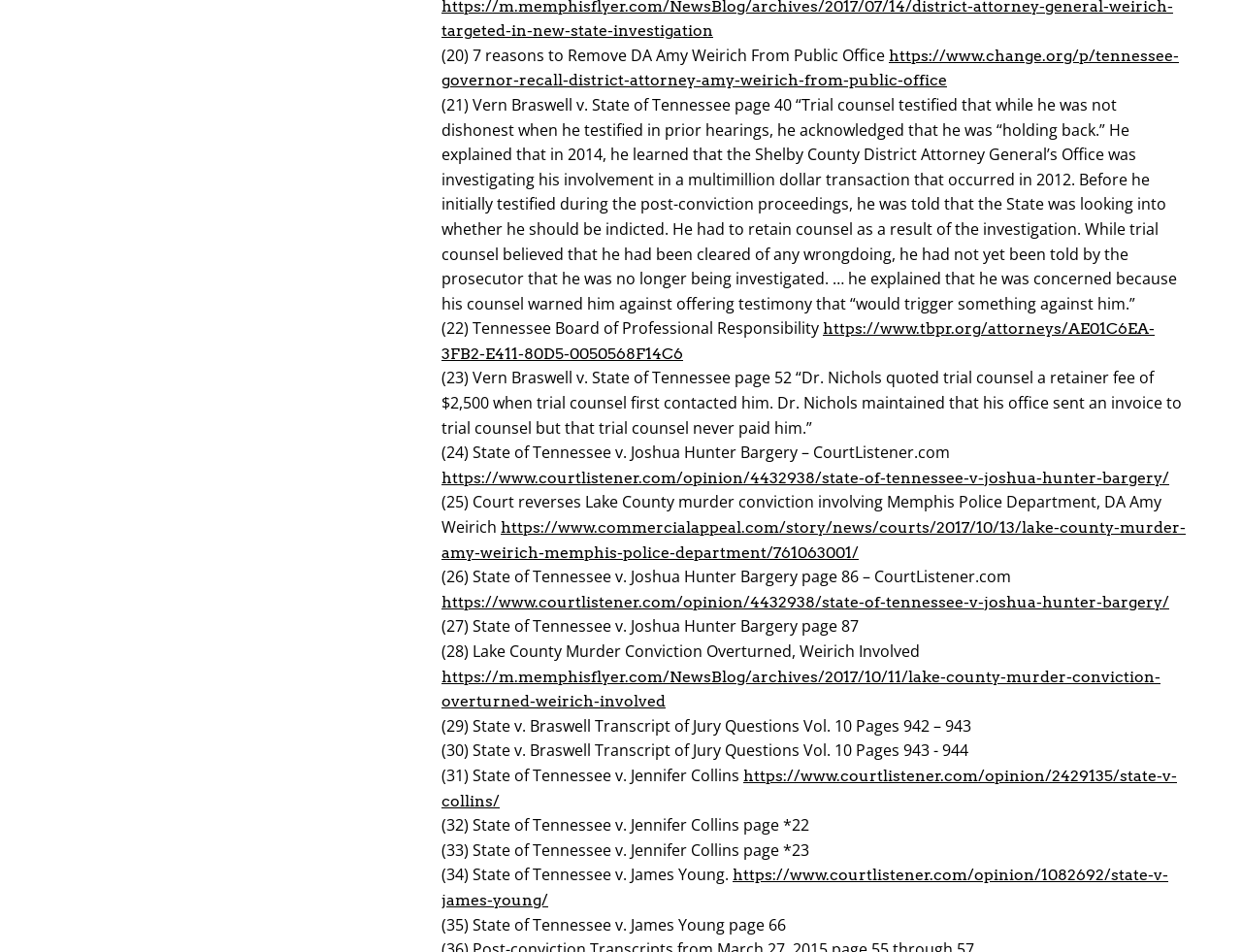From the image, can you give a detailed response to the question below:
What is the tone of the webpage content?

After reviewing the webpage content, it appears that the tone is critical of DA Amy Weirich, as the webpage presents various court cases and articles that suggest wrongdoing or misconduct on her part. The tone is not neutral or positive, but rather critical and accusatory.